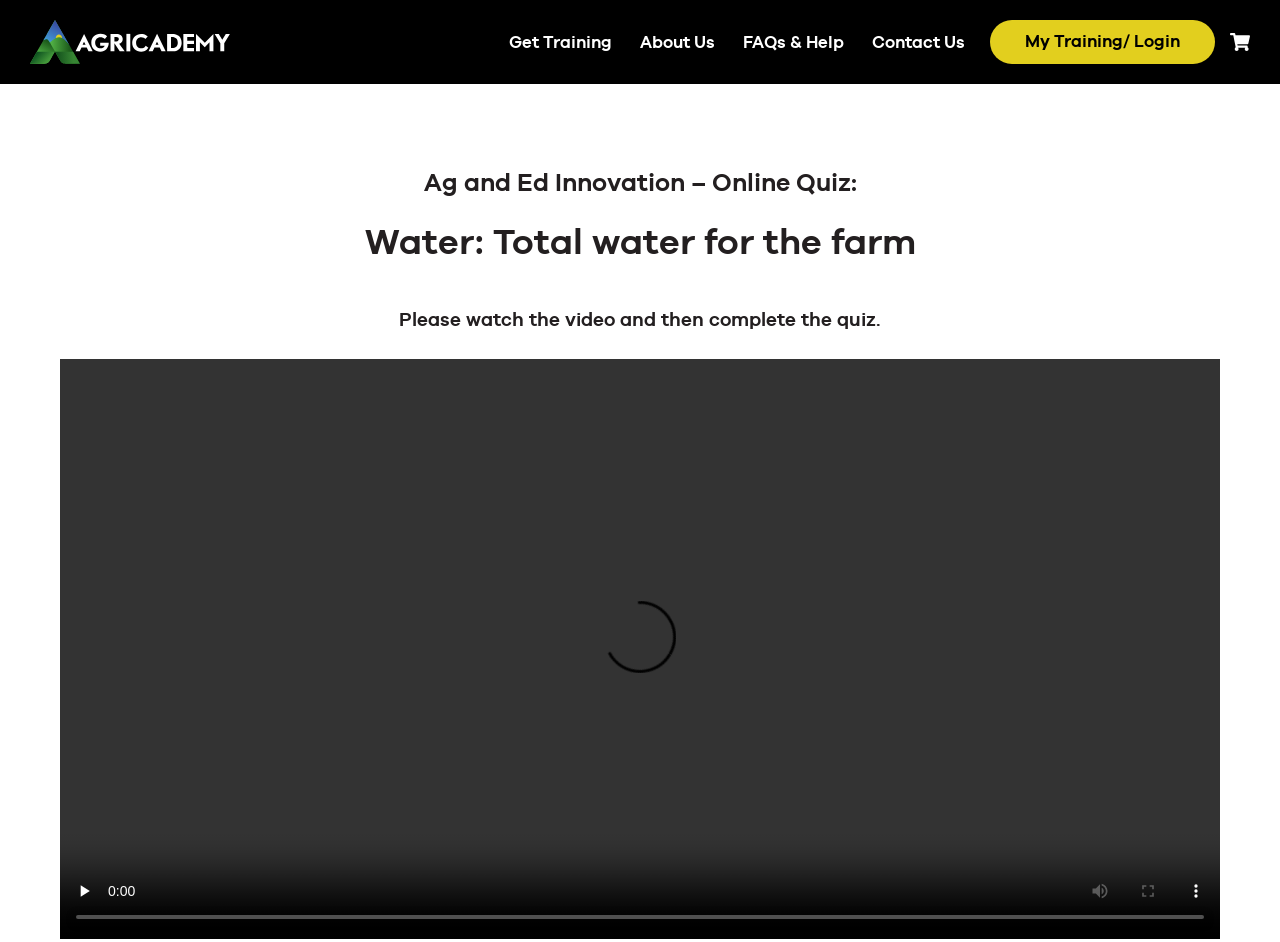Answer this question in one word or a short phrase: What is the orientation of the video time scrubber?

Horizontal